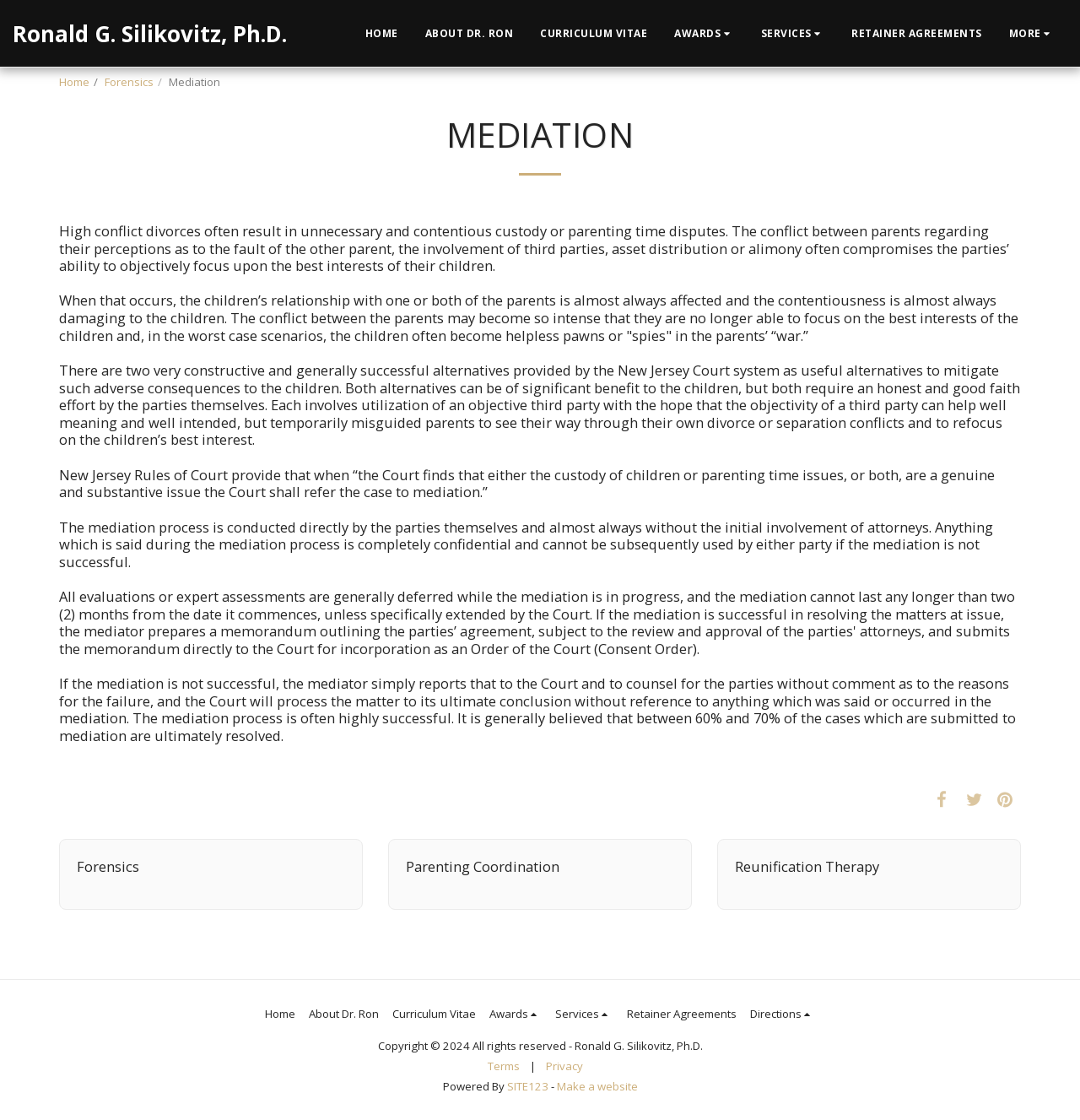Detail the webpage's structure and highlights in your description.

This webpage is about mediation services provided by Ronald G. Silikovitz, Ph.D. At the top, there are six navigation links: "HOME", "ABOUT DR. RON", "CURRICULUM VITAE", "AWARDS", "SERVICES", and "RETAINER AGREEMENTS", followed by a "MORE" dropdown menu. Below these links, there is a heading "MEDIATION" and a horizontal separator.

The main content of the page is divided into four paragraphs of text, which discuss the importance of mediation in high-conflict divorces, the benefits of using an objective third party to mitigate adverse consequences to children, and the mediation process itself. The text explains that the mediation process is confidential and often successful, with a resolution rate of 60-70%.

On the left side of the page, there are three links: "Home", "Forensics", and "Mediation", which are likely navigation links to other sections of the website. At the bottom of the page, there are three more links: "Forensics", "Parenting Coordination", and "Reunification Therapy", which may be related to the services offered by Dr. Silikovitz.

In the footer section, there is a copyright notice, followed by the name "Ronald G. Silikovitz, Ph.D." and links to "Terms" and "Privacy" pages. Additionally, there is a "Powered By" section with a link to "SITE123" and a "Make a website" link.